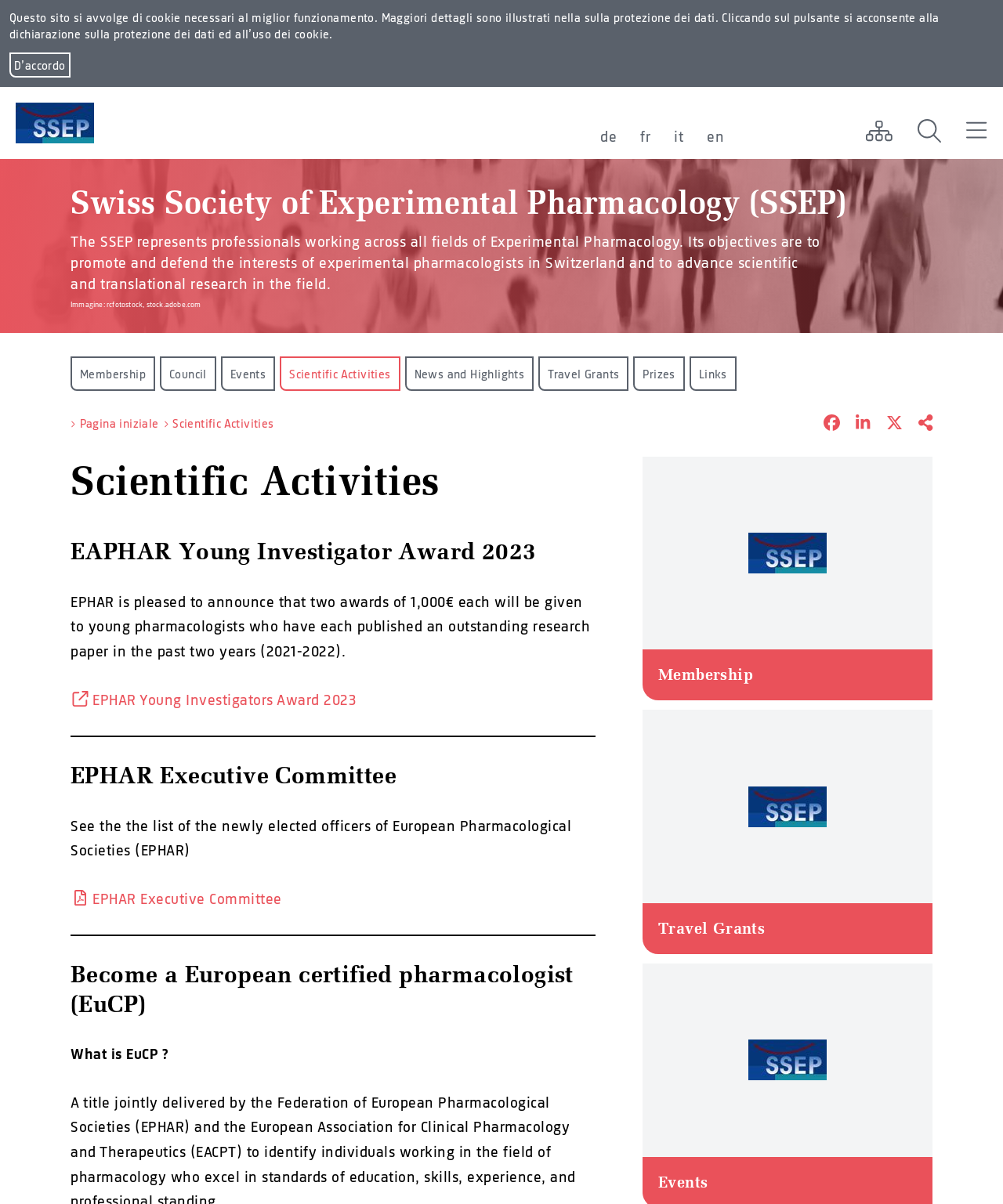Locate the bounding box coordinates of the clickable area to execute the instruction: "Learn about 'EPHAR Young Investigator Award 2023'". Provide the coordinates as four float numbers between 0 and 1, represented as [left, top, right, bottom].

[0.07, 0.446, 0.594, 0.47]